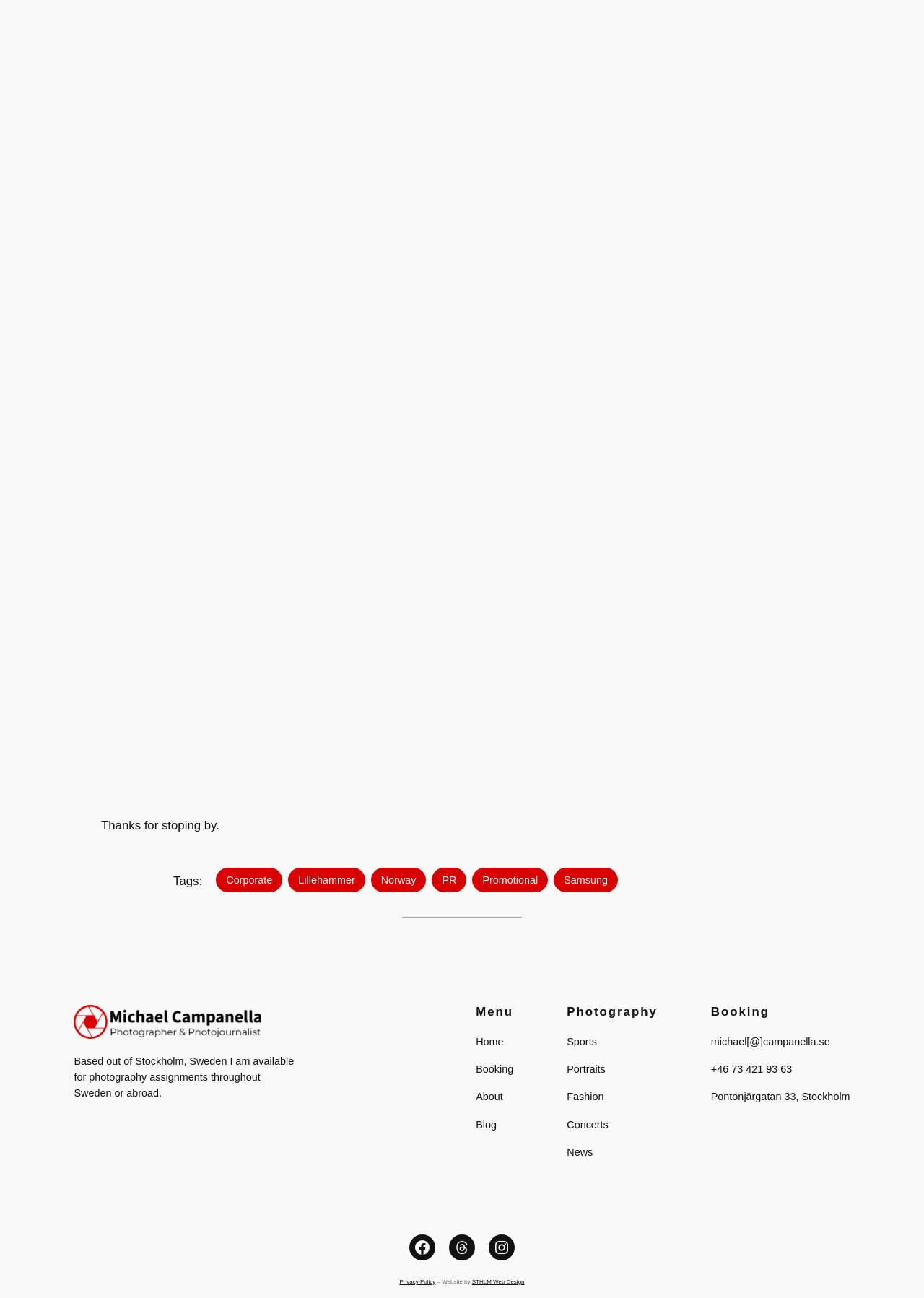Identify the bounding box coordinates of the element that should be clicked to fulfill this task: "Check the 'News' photography portfolio". The coordinates should be provided as four float numbers between 0 and 1, i.e., [left, top, right, bottom].

[0.613, 0.882, 0.642, 0.894]